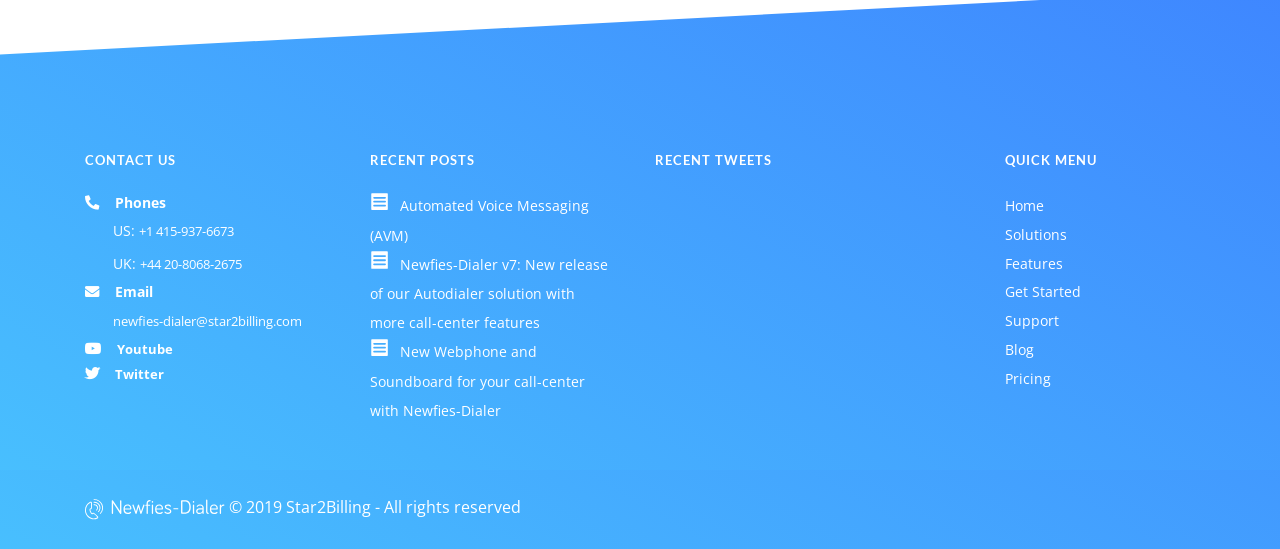Please locate the bounding box coordinates of the element that should be clicked to complete the given instruction: "Go to the home page".

[0.785, 0.357, 0.816, 0.392]